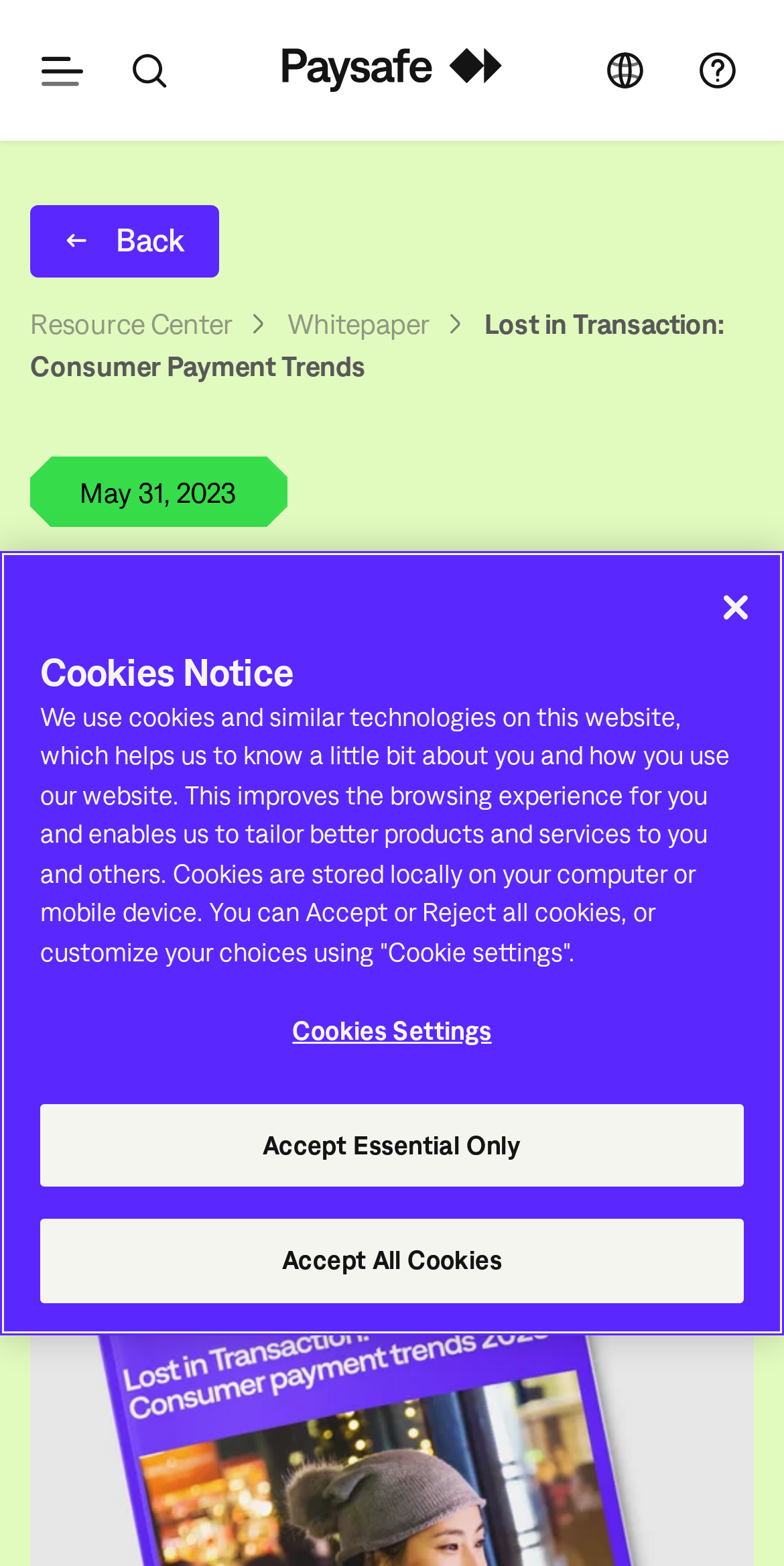Locate the bounding box coordinates of the item that should be clicked to fulfill the instruction: "Select a region".

[0.751, 0.022, 0.844, 0.068]